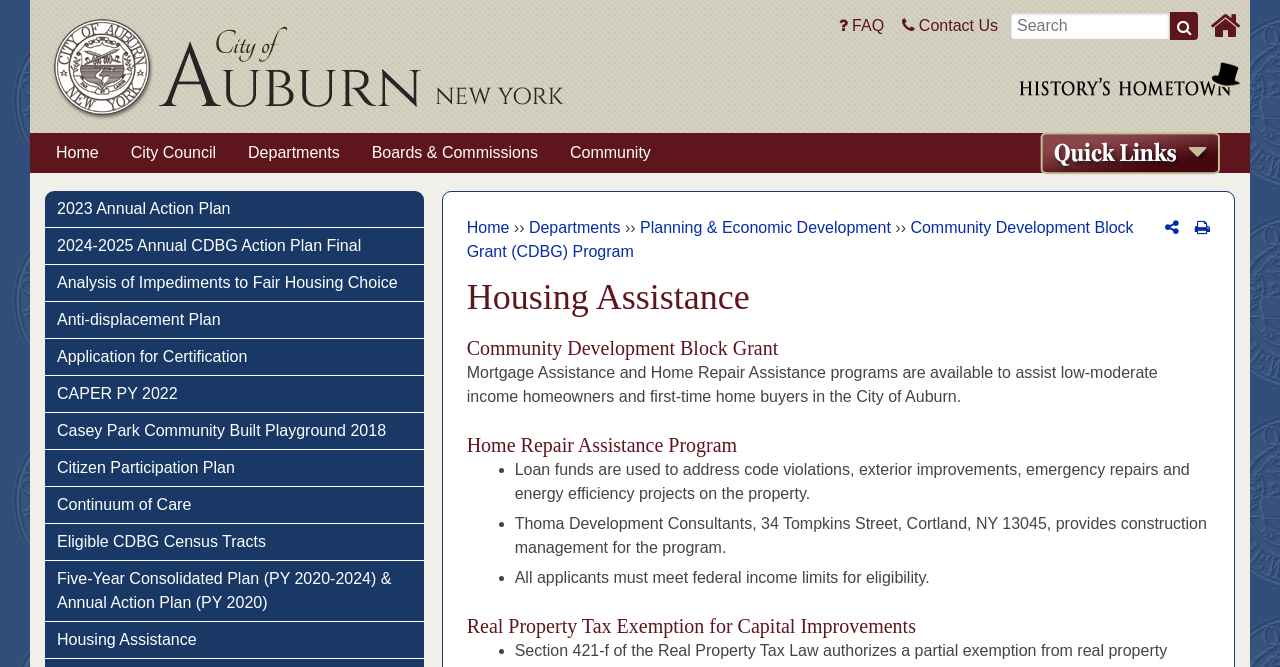Determine the bounding box coordinates of the clickable element to achieve the following action: 'View Home Repair Assistance Program details'. Provide the coordinates as four float values between 0 and 1, formatted as [left, top, right, bottom].

[0.365, 0.649, 0.945, 0.687]